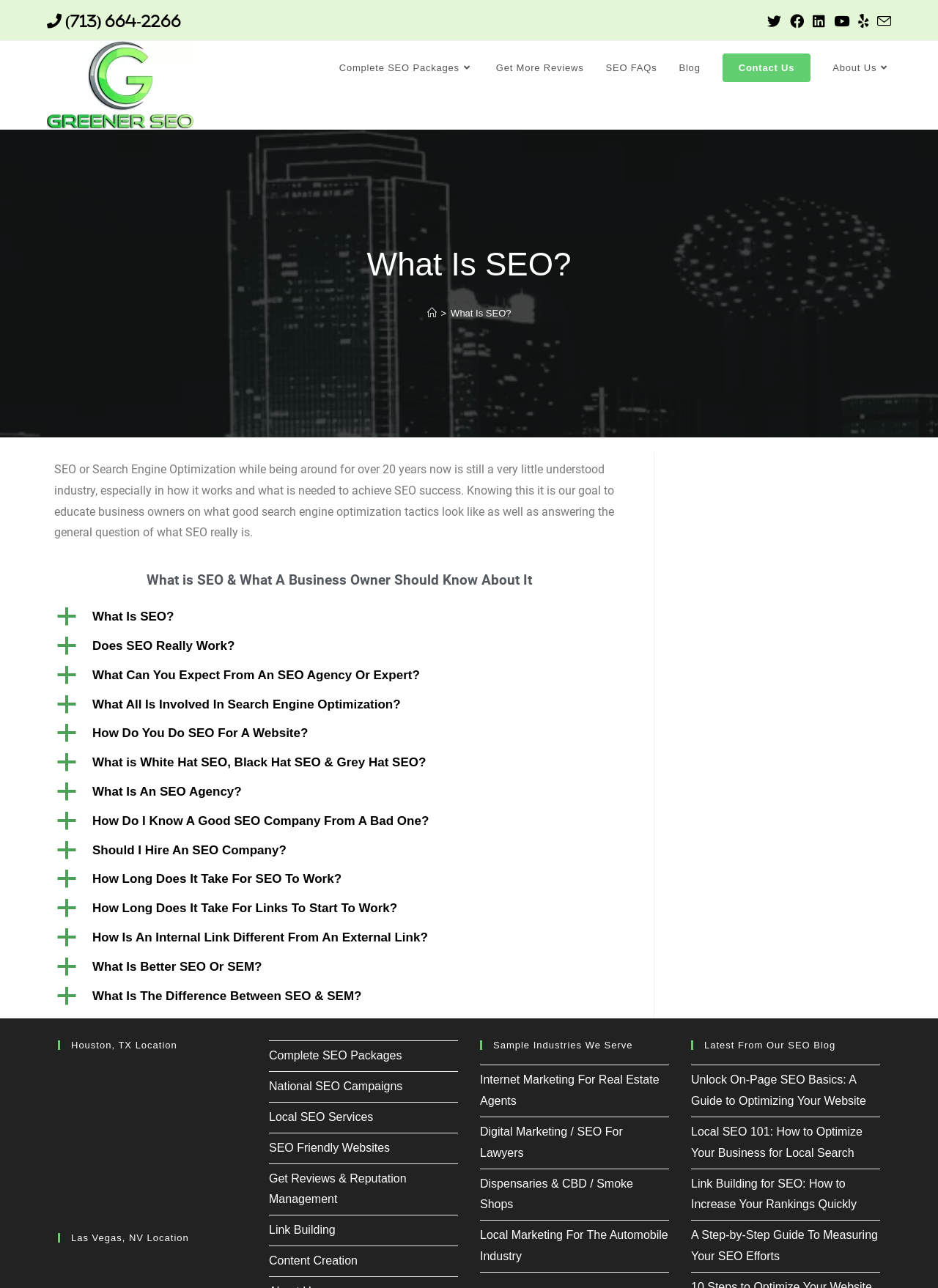What is the main topic of this webpage?
Carefully analyze the image and provide a detailed answer to the question.

The webpage is focused on providing answers and insights about Search Engine Optimization (SEO) and internet marketing, as indicated by the presence of various links and headings related to SEO, such as 'What Is SEO?', 'Does SEO Really Work?', and 'How Do You Do SEO For A Website?'.